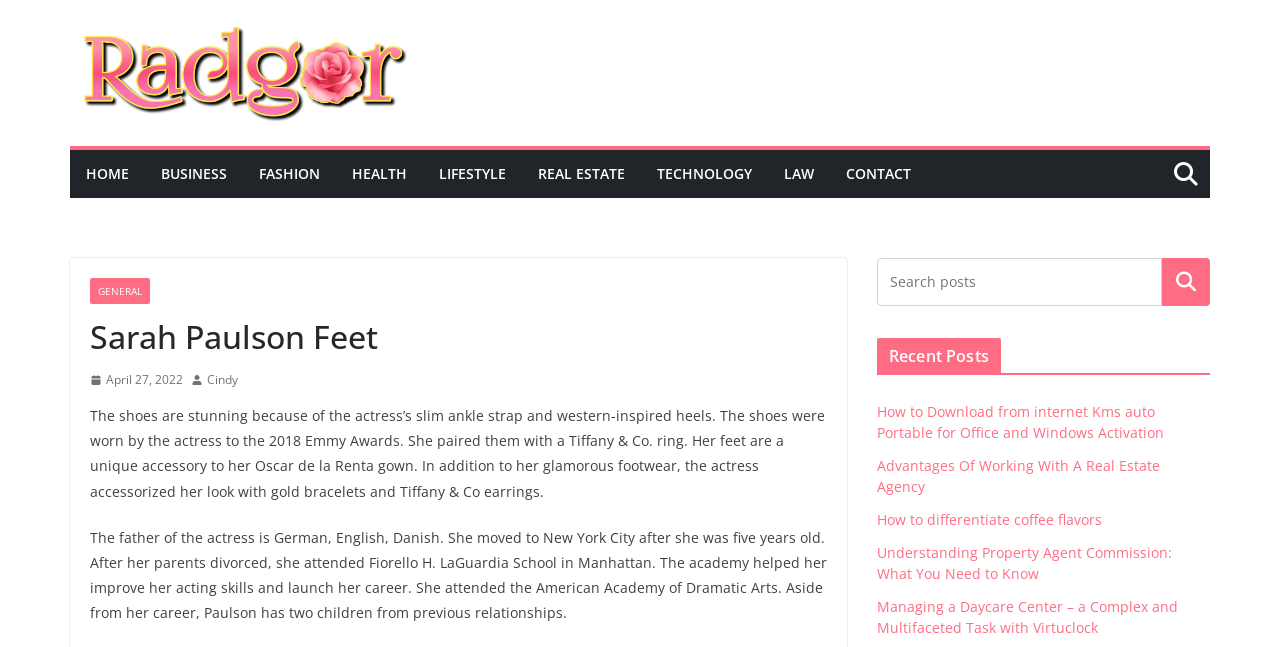Please identify the bounding box coordinates of the area that needs to be clicked to follow this instruction: "Search for something".

[0.908, 0.398, 0.945, 0.473]